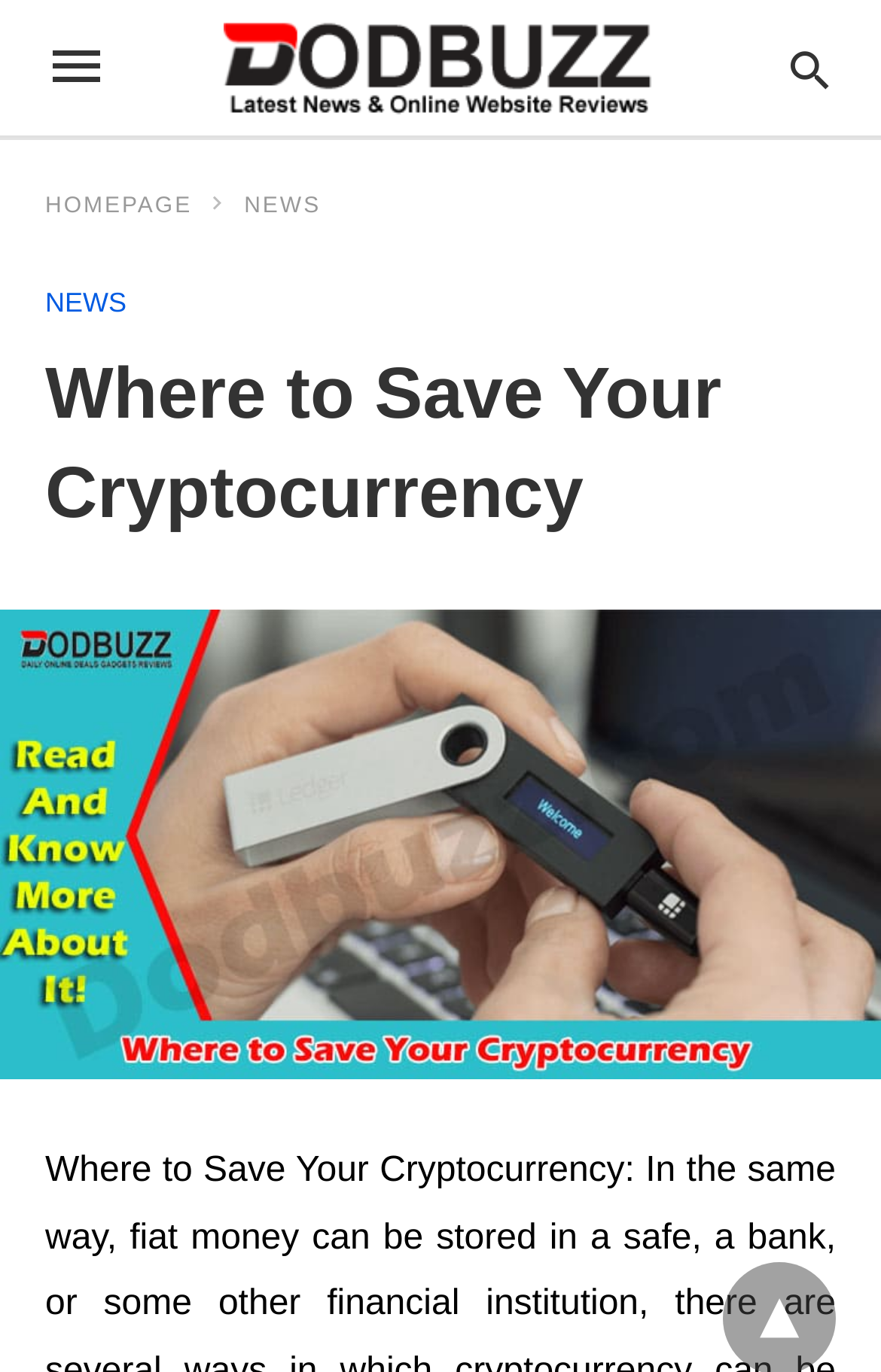Identify the first-level heading on the webpage and generate its text content.

Where to Save Your Cryptocurrency